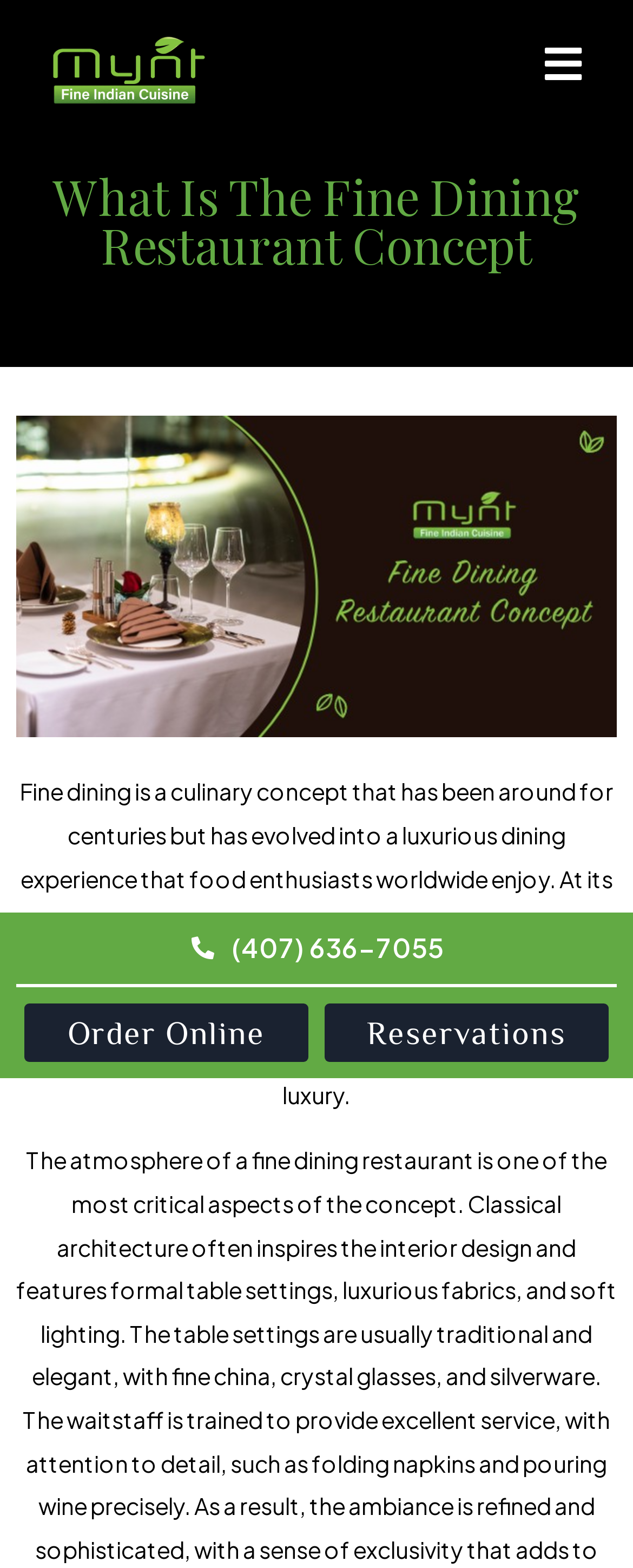Analyze the image and deliver a detailed answer to the question: What is the focus of the webpage?

The webpage has a heading 'What Is The Fine Dining Restaurant Concept' and the content explains the concept of fine dining, indicating that the focus of the webpage is to explain and describe the fine dining concept.